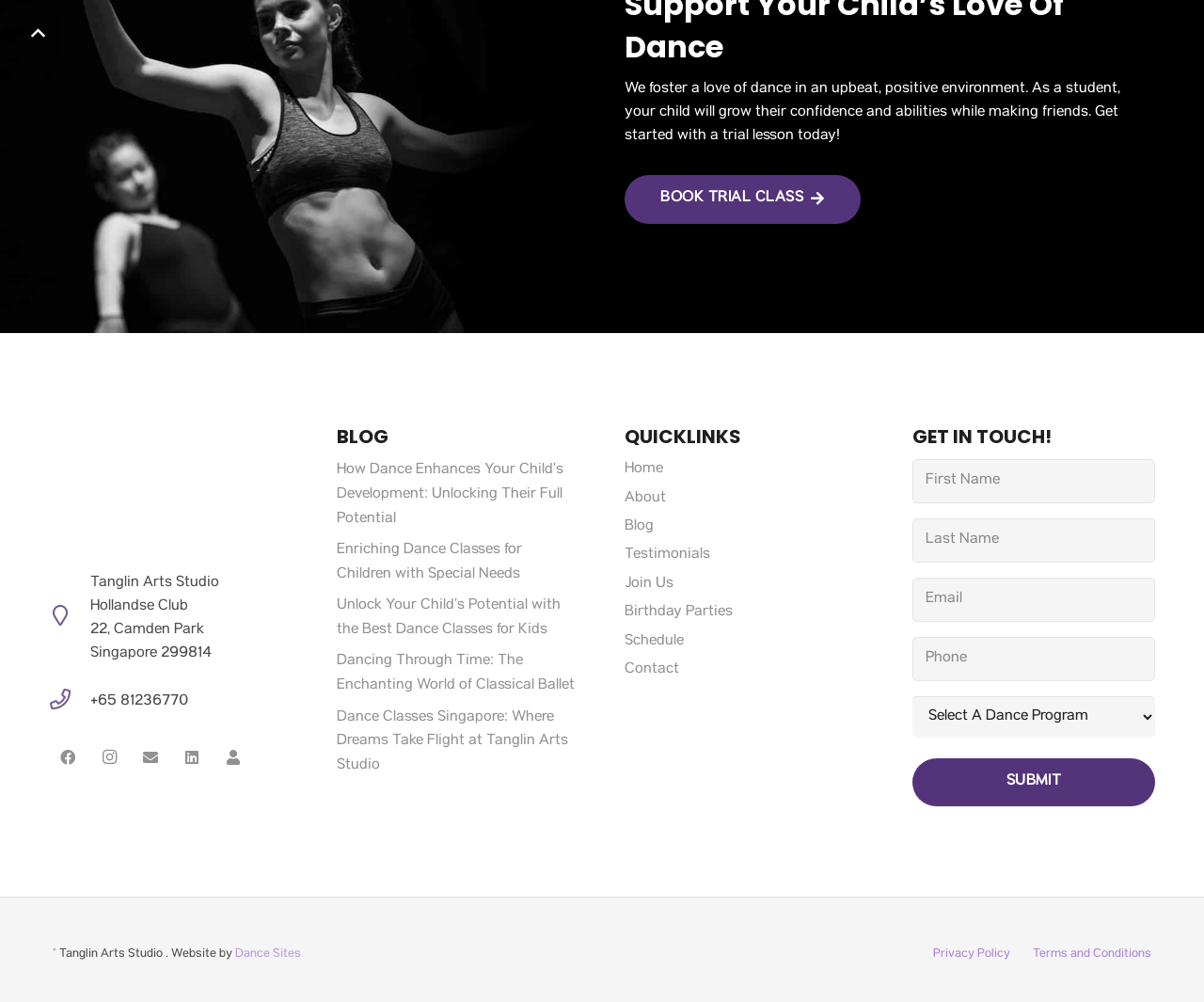What is the phone number of the dance studio?
Refer to the image and provide a one-word or short phrase answer.

+65 81236770